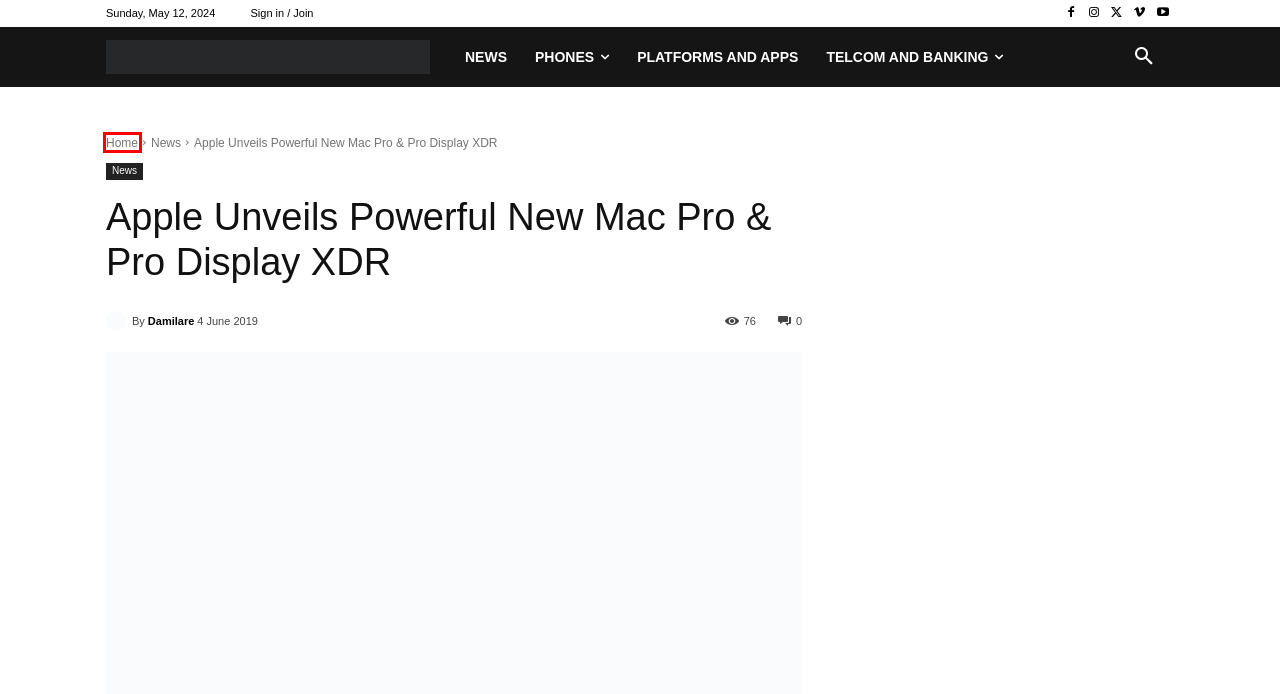You have been given a screenshot of a webpage, where a red bounding box surrounds a UI element. Identify the best matching webpage description for the page that loads after the element in the bounding box is clicked. Options include:
A. Platforms and Apps » PhoneCorridor
B. Pro Display XDR - Apple
C. Meizu 16Xs Price in the US and Full Detail Specs Review
D. Telcom and Banking » PhoneCorridor %
E. Latest Tech News and Event Page » PhoneCorridor
F. Privacy Policy/DMCA » PhoneCorridor
G. Latest Mobile Phone Specifications & Price Listing
H. PhoneCorridor » News, Mobile Phones, Apps, Guides and Reviews

H